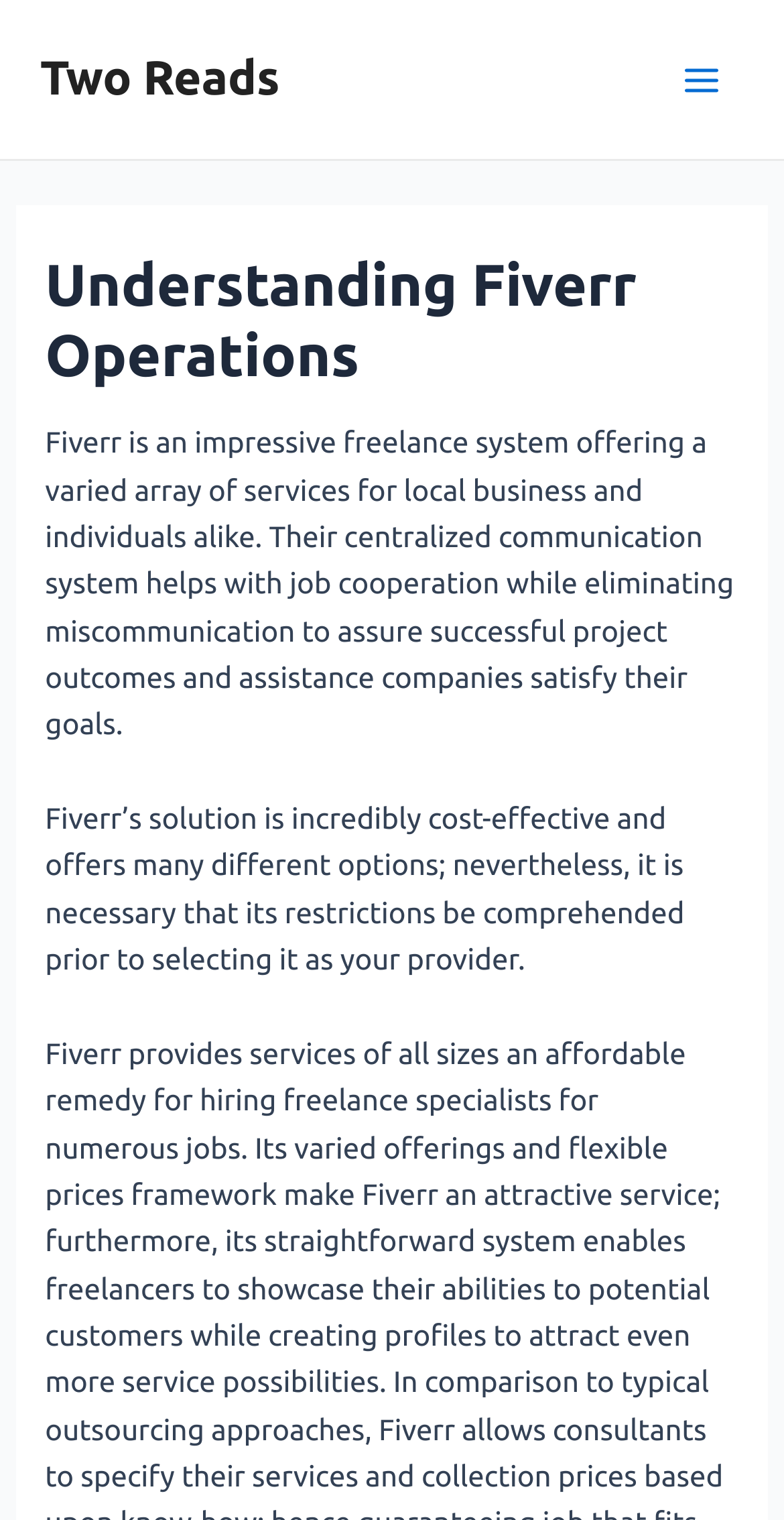What is necessary before selecting Fiverr as a provider?
Respond to the question with a single word or phrase according to the image.

Understanding its limitations